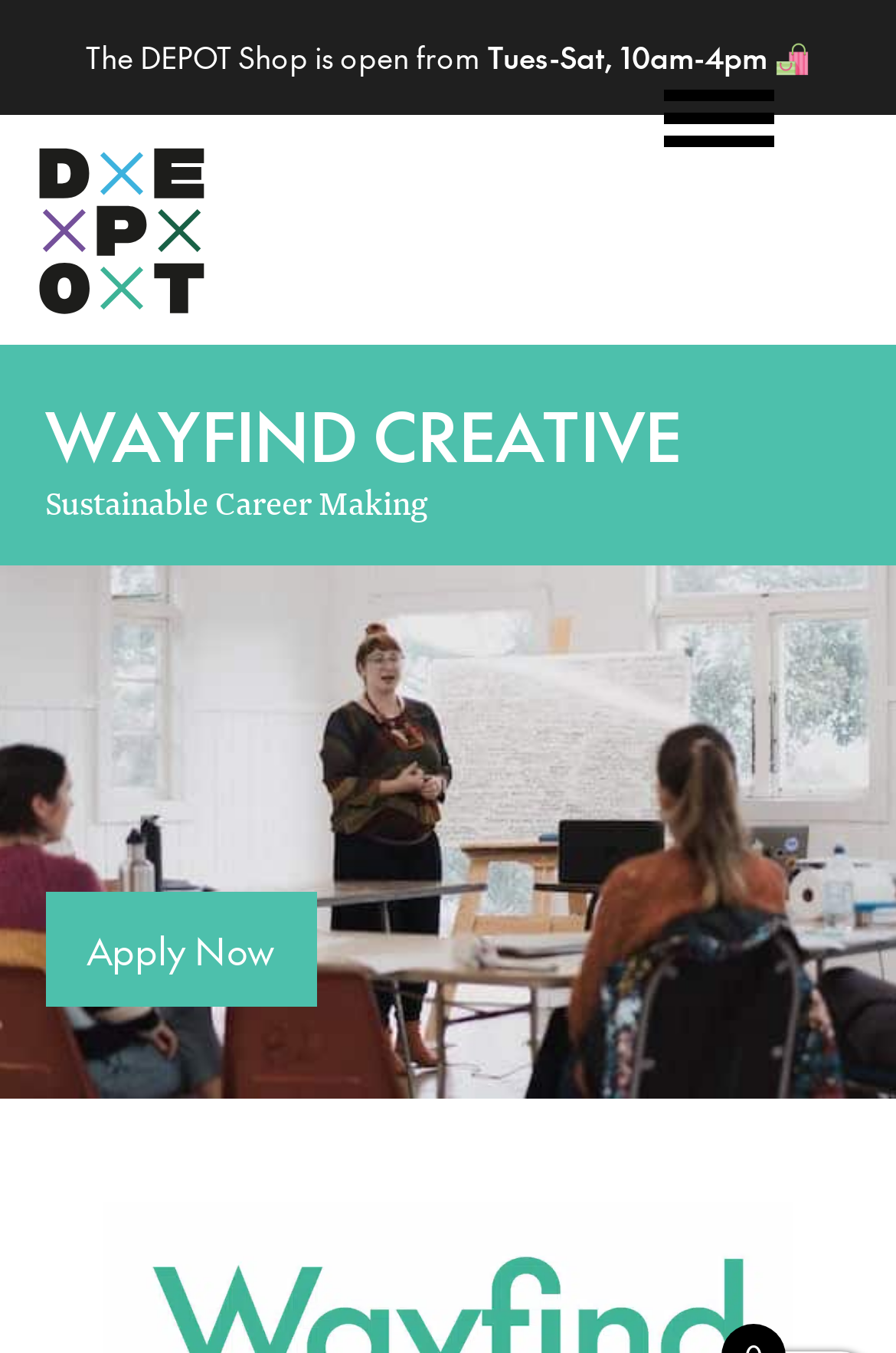What is the shop's opening days?
Based on the visual content, answer with a single word or a brief phrase.

Tues-Sat